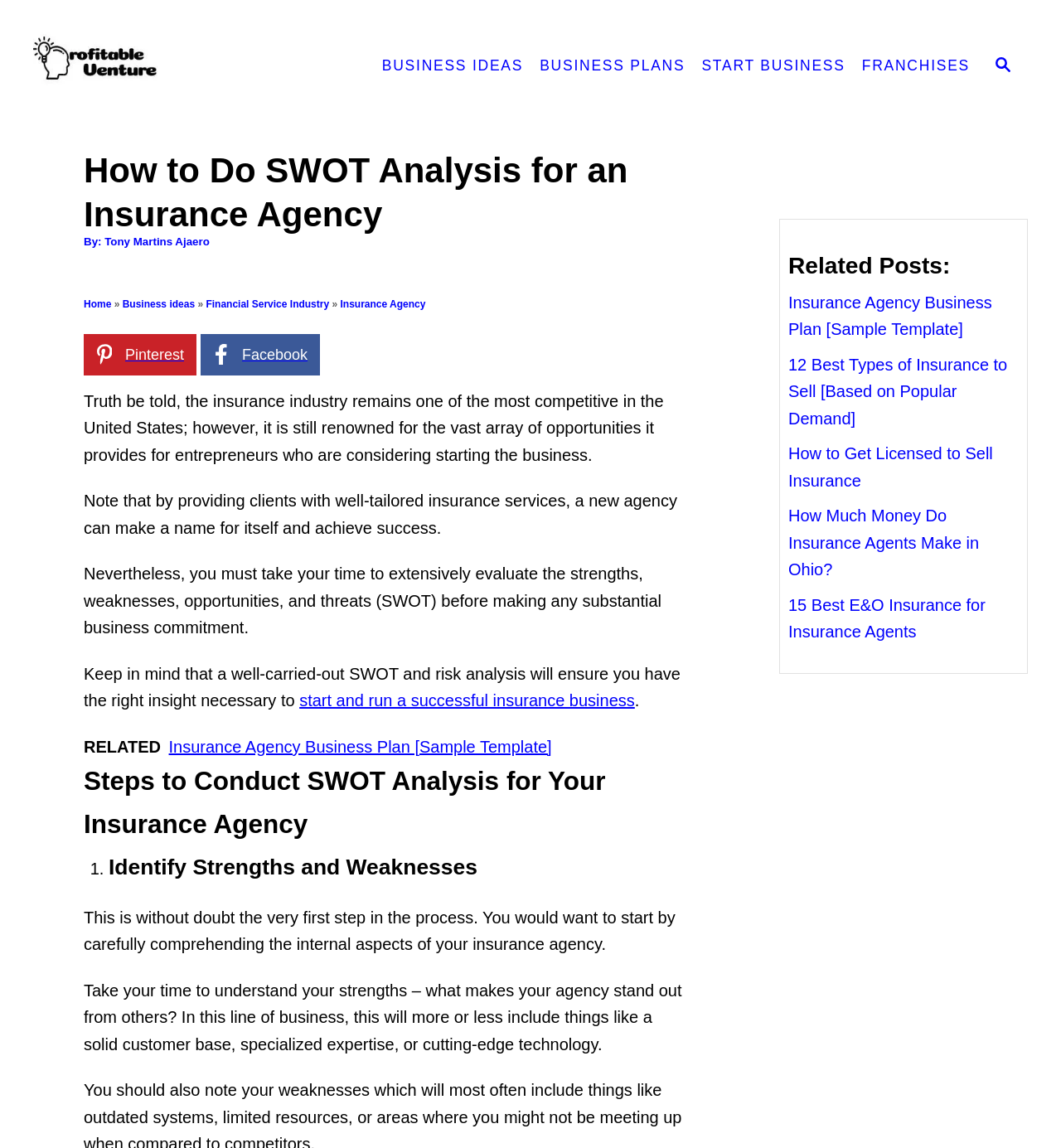What is the website's main topic?
Based on the image, provide your answer in one word or phrase.

Insurance agency